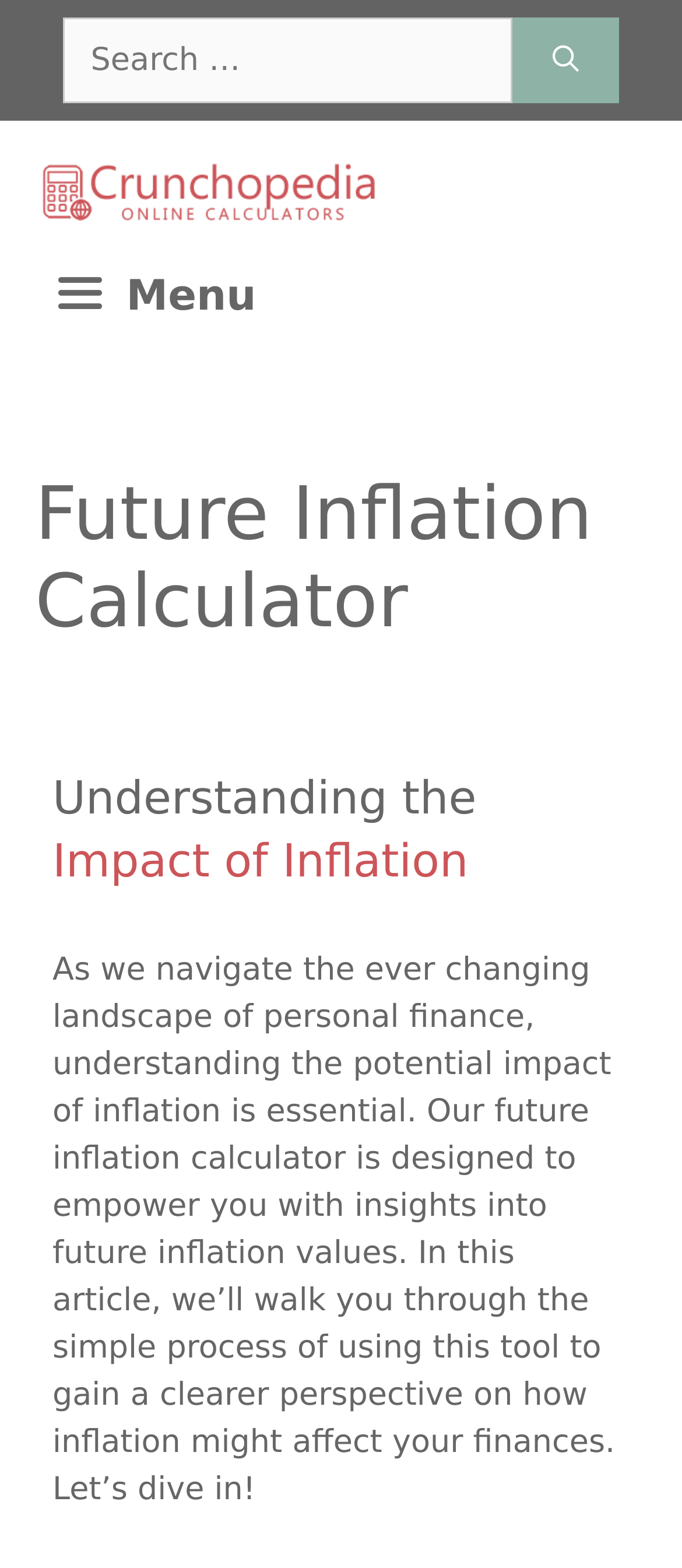Predict the bounding box coordinates of the UI element that matches this description: "parent_node: Search for: aria-label="Search"". The coordinates should be in the format [left, top, right, bottom] with each value between 0 and 1.

[0.751, 0.011, 0.908, 0.066]